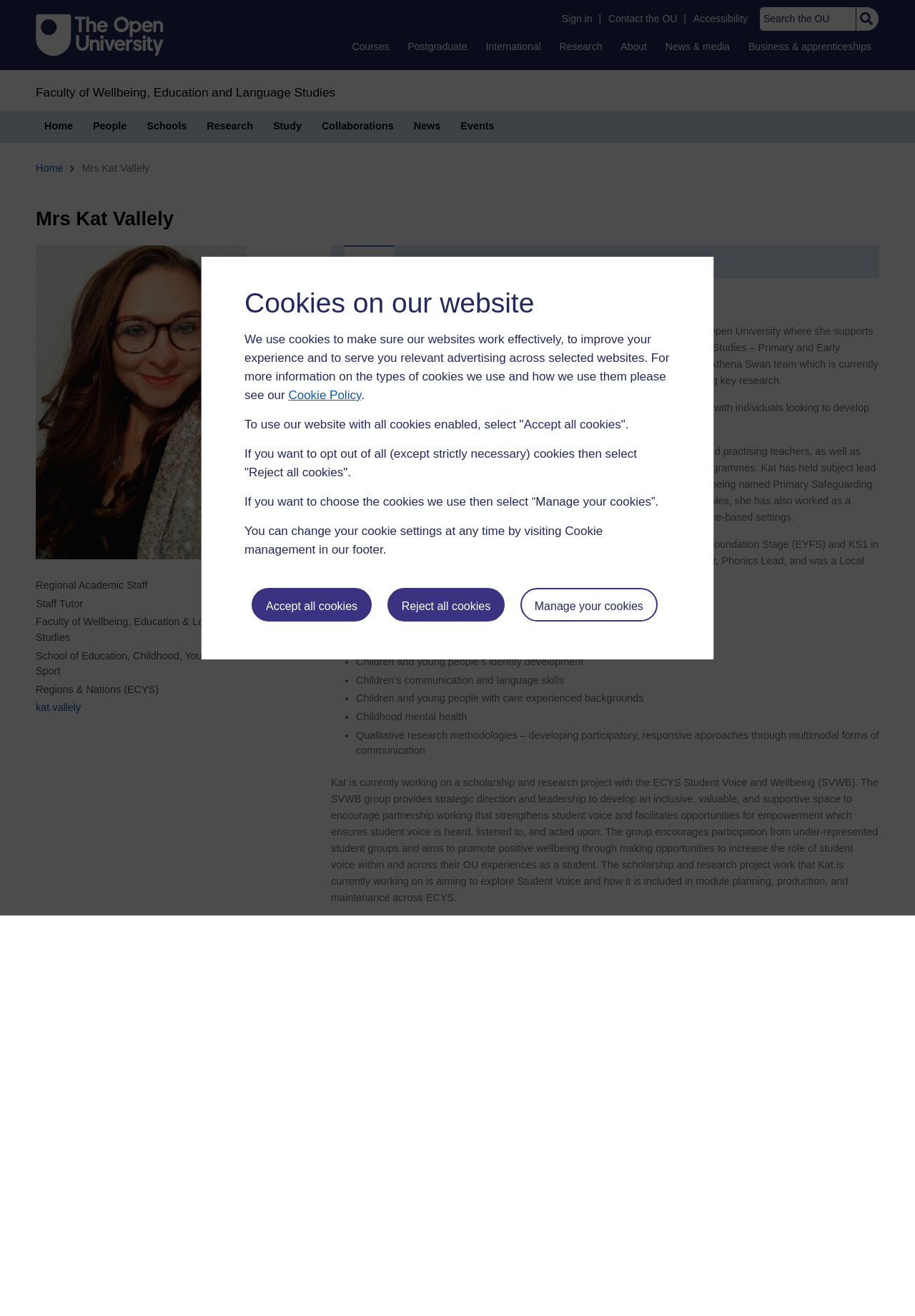Please find and report the bounding box coordinates of the element to click in order to perform the following action: "View Kat Vallely's profile". The coordinates should be expressed as four float numbers between 0 and 1, in the format [left, top, right, bottom].

[0.377, 0.187, 0.43, 0.212]